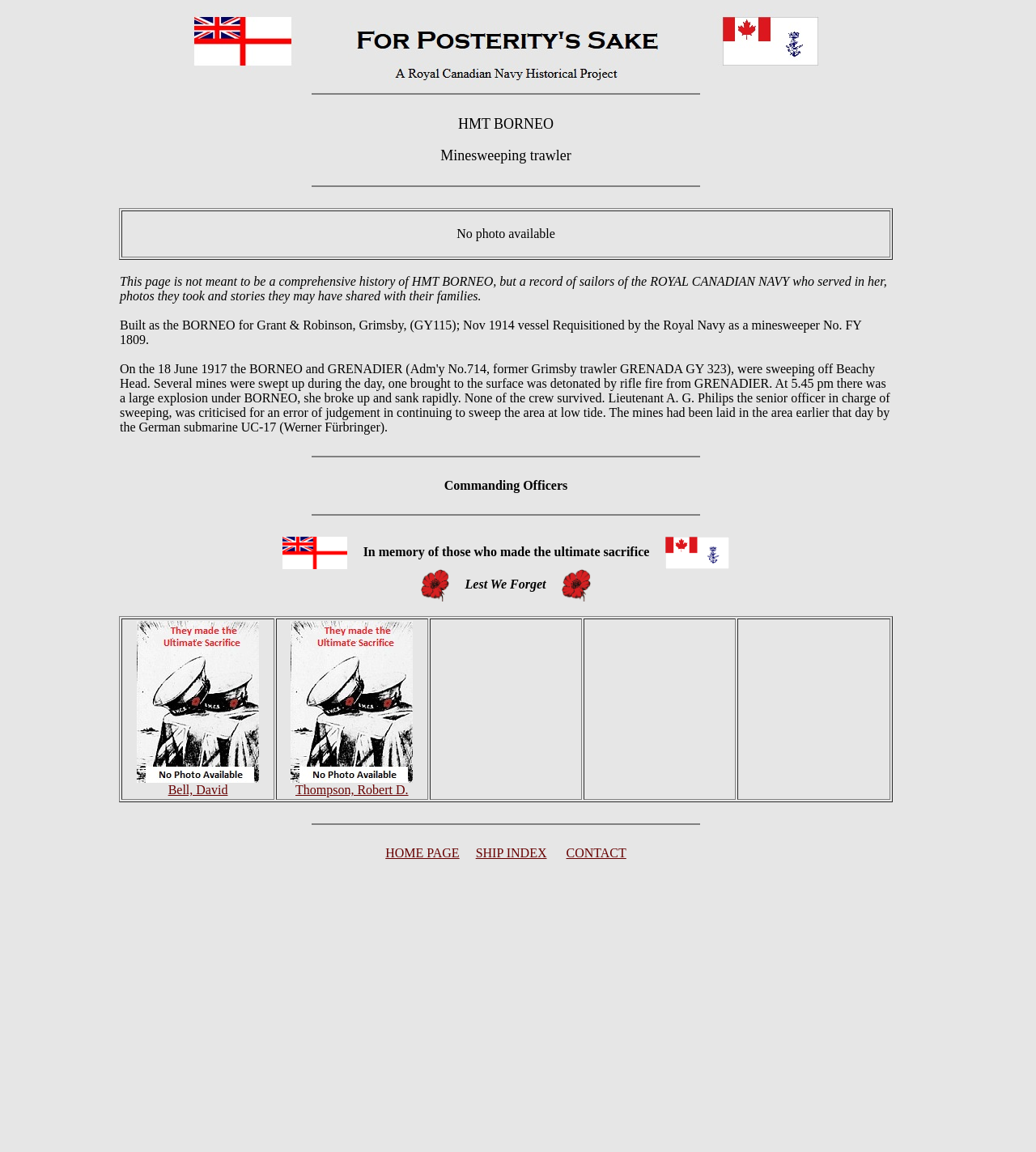Use a single word or phrase to answer this question: 
What is the name of the first sailor listed?

Bell, David